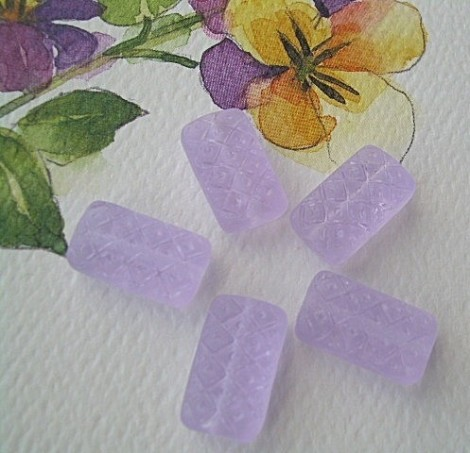Use one word or a short phrase to answer the question provided: 
What is the finish of the beads?

Matte